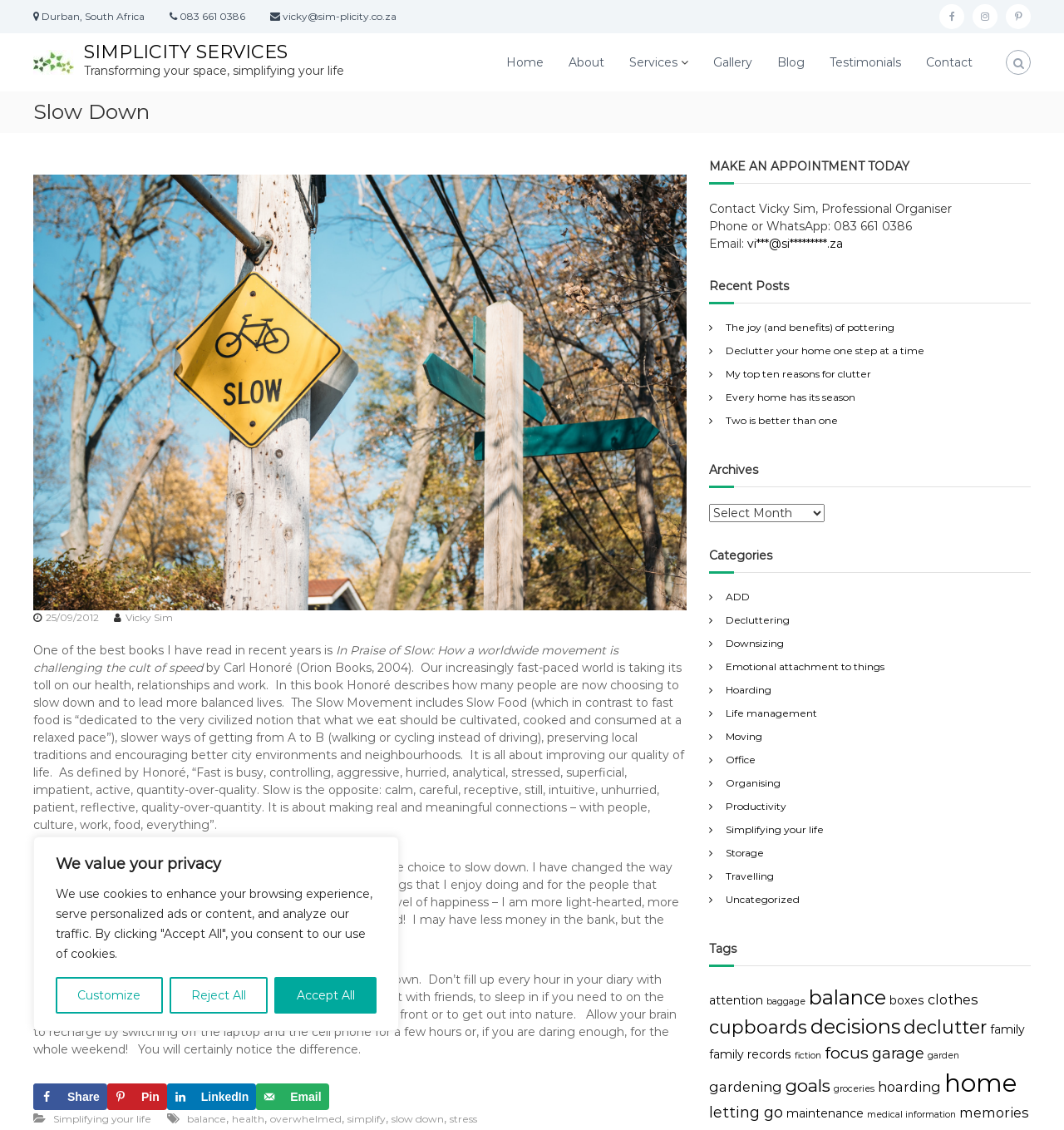Answer the following query with a single word or phrase:
How many social media links are there at the top of the webpage?

3